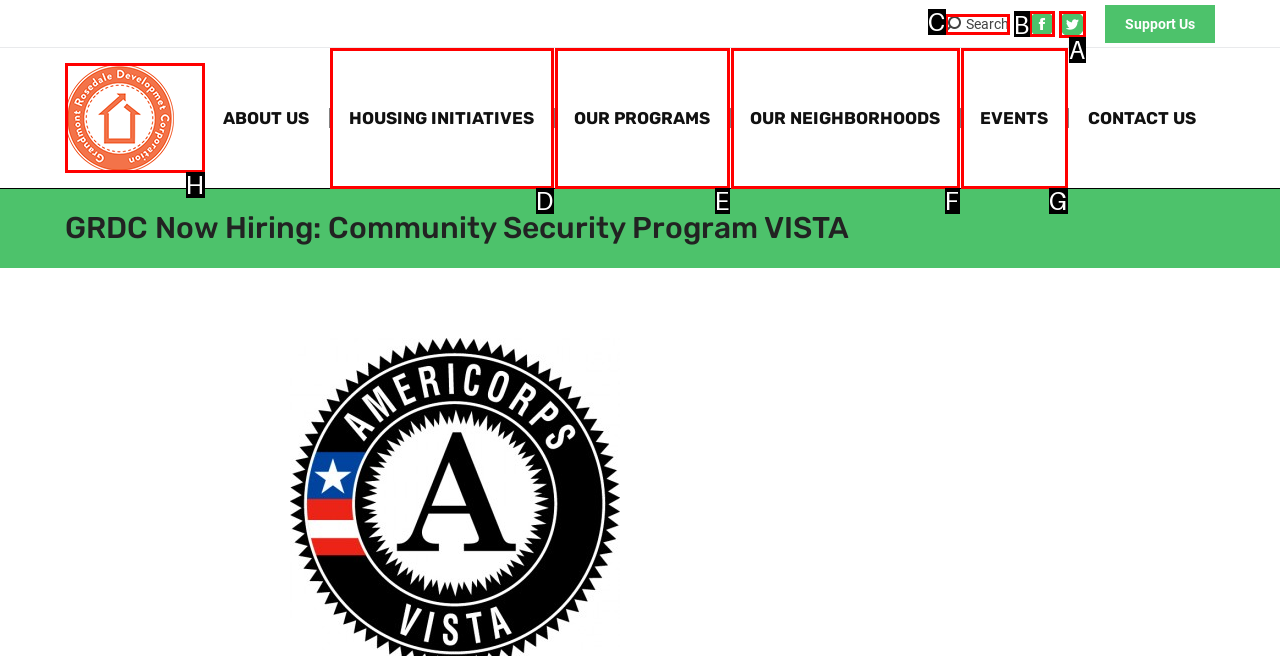Find the option you need to click to complete the following instruction: Search for something
Answer with the corresponding letter from the choices given directly.

None